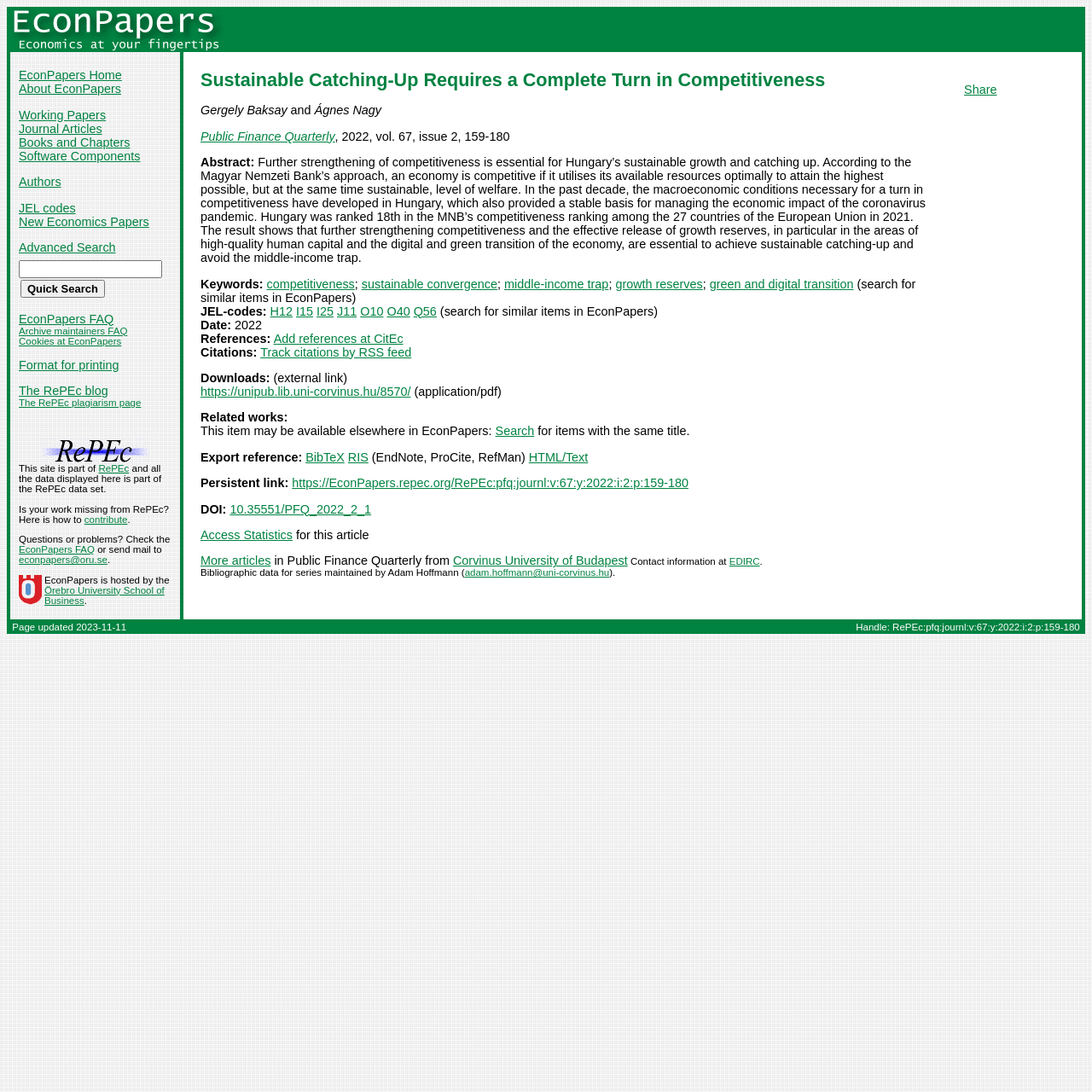Analyze the image and answer the question with as much detail as possible: 
What is the ranking of Hungary in the MNB's competitiveness ranking?

The ranking of Hungary in the MNB's competitiveness ranking can be found in the main content section of the webpage, which is '18th', and it is mentioned as the ranking of Hungary among the 27 countries of the European Union in 2021.